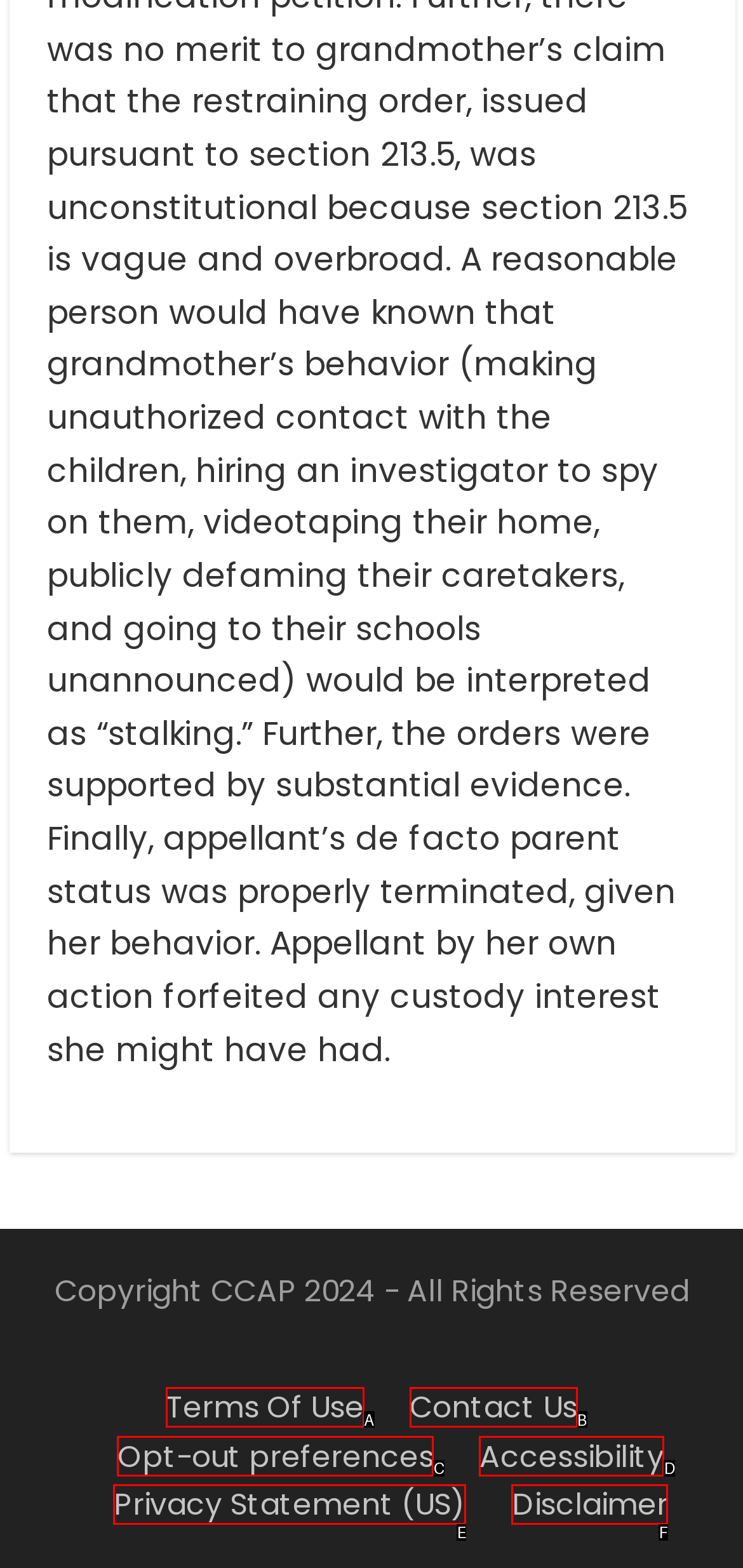Based on the element description: Opt-out preferences, choose the best matching option. Provide the letter of the option directly.

C